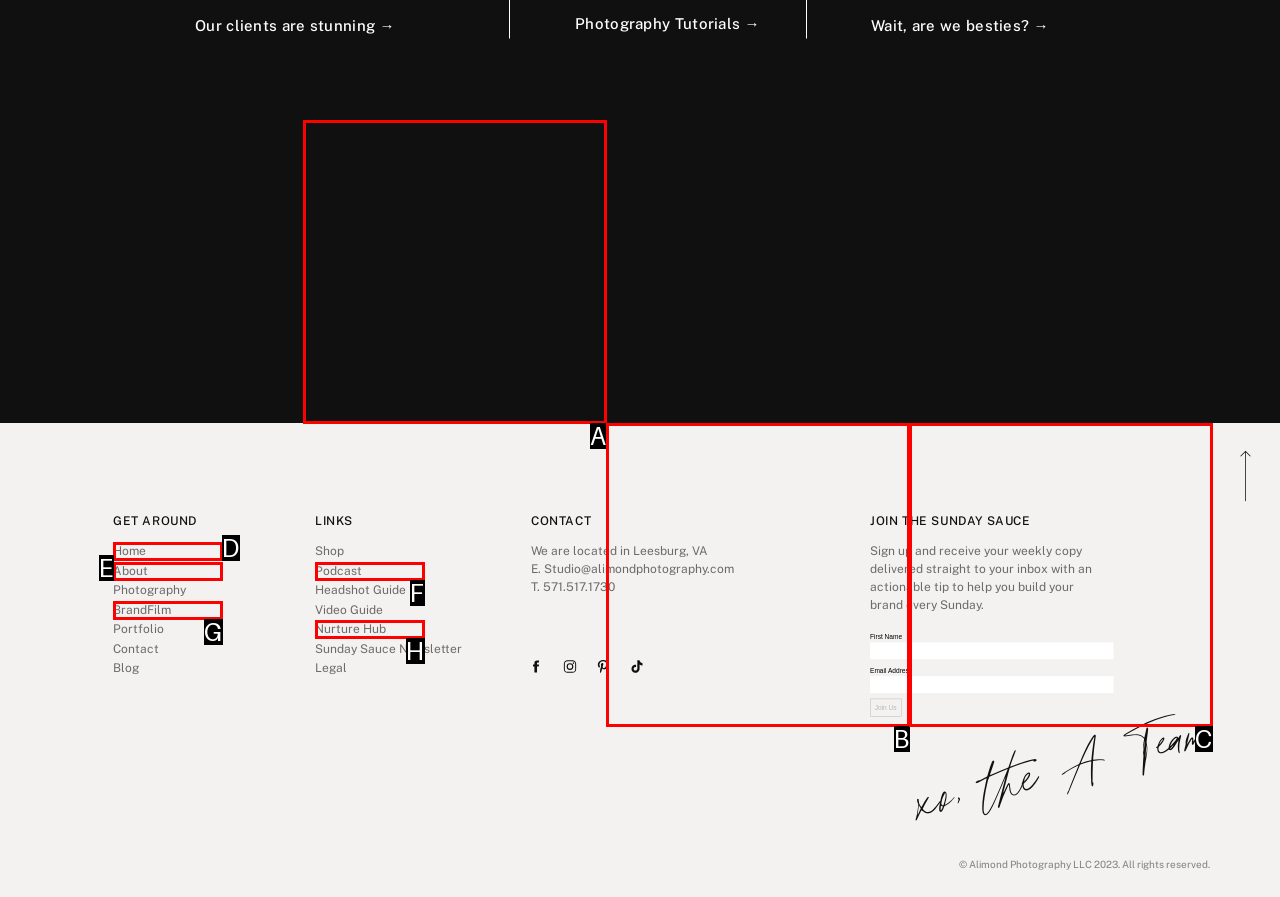From the provided options, pick the HTML element that matches the description: About. Respond with the letter corresponding to your choice.

E